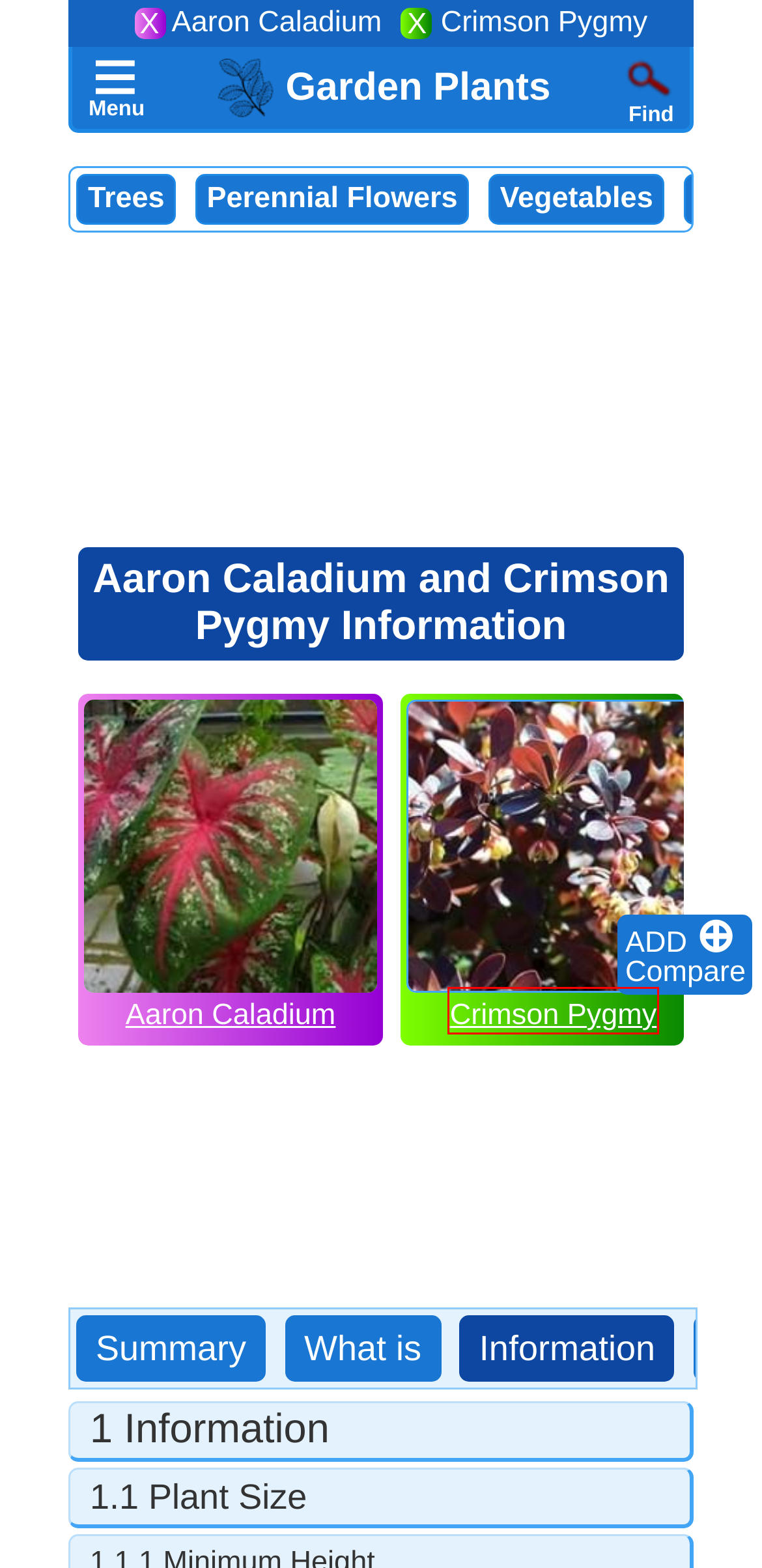You are provided with a screenshot of a webpage that includes a red rectangle bounding box. Please choose the most appropriate webpage description that matches the new webpage after clicking the element within the red bounding box. Here are the candidates:
A. Garden Plants | Ornamental Plants | Compare Garden Plants
B. Aaron Caladium Information
C. Perennial Flowers List | Benefits of Perennial Flowers
D. List of Trees List | Benefits of List of Trees
E. List of Vegetables List | Benefits of List of Vegetables
F. Camas | Camas Plant
G. Bulb Plants List | Benefits of Bulb Plants
H. Crimson Pygmy Information

H